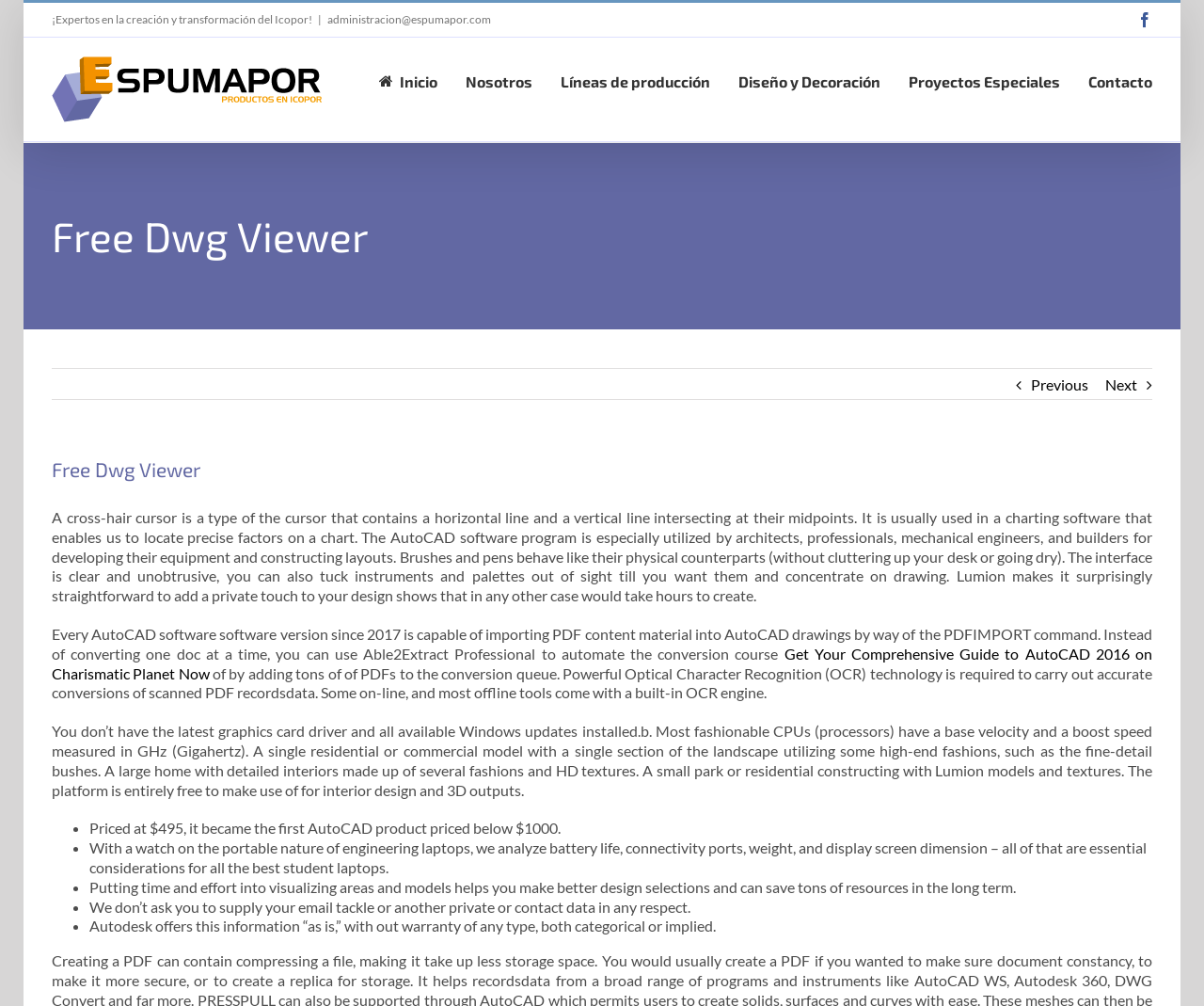Identify the bounding box coordinates for the UI element described by the following text: "Proyectos Especiales". Provide the coordinates as four float numbers between 0 and 1, in the format [left, top, right, bottom].

[0.755, 0.037, 0.88, 0.121]